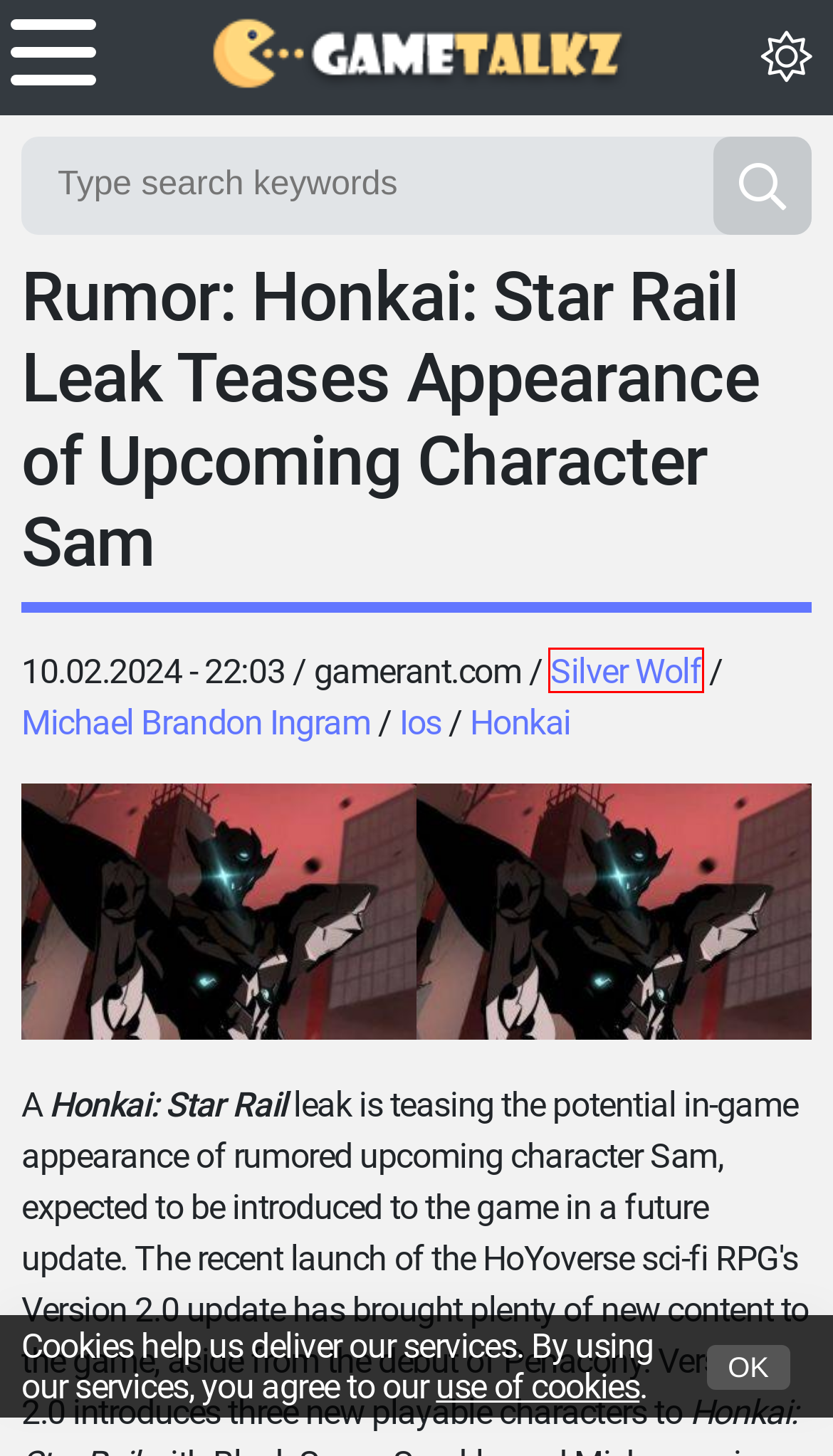Inspect the provided webpage screenshot, concentrating on the element within the red bounding box. Select the description that best represents the new webpage after you click the highlighted element. Here are the candidates:
A. Ios - Gaming Reviews, Walkthroughs, News on gametalkz.com
B. GameTalkz Personalities - Celebrating Gaming Legends
C. Honkai - Gaming Reviews, Walkthroughs, News on gametalkz.com
D. Silver Wolf - Gaming Reviews, Walkthroughs, News on gametalkz.com
E. Michael Brandon Ingram - Gaming Reviews, Walkthroughs, News on gametalkz.com
F. GameTalkz Locations - Exploring Gaming Destinations
G. PS5 - Gaming Reviews, Walkthroughs, News on gametalkz.com
H. Rumor: Honkai: Star Rail Leak Teases Appearance of Upcoming Character Sam

D